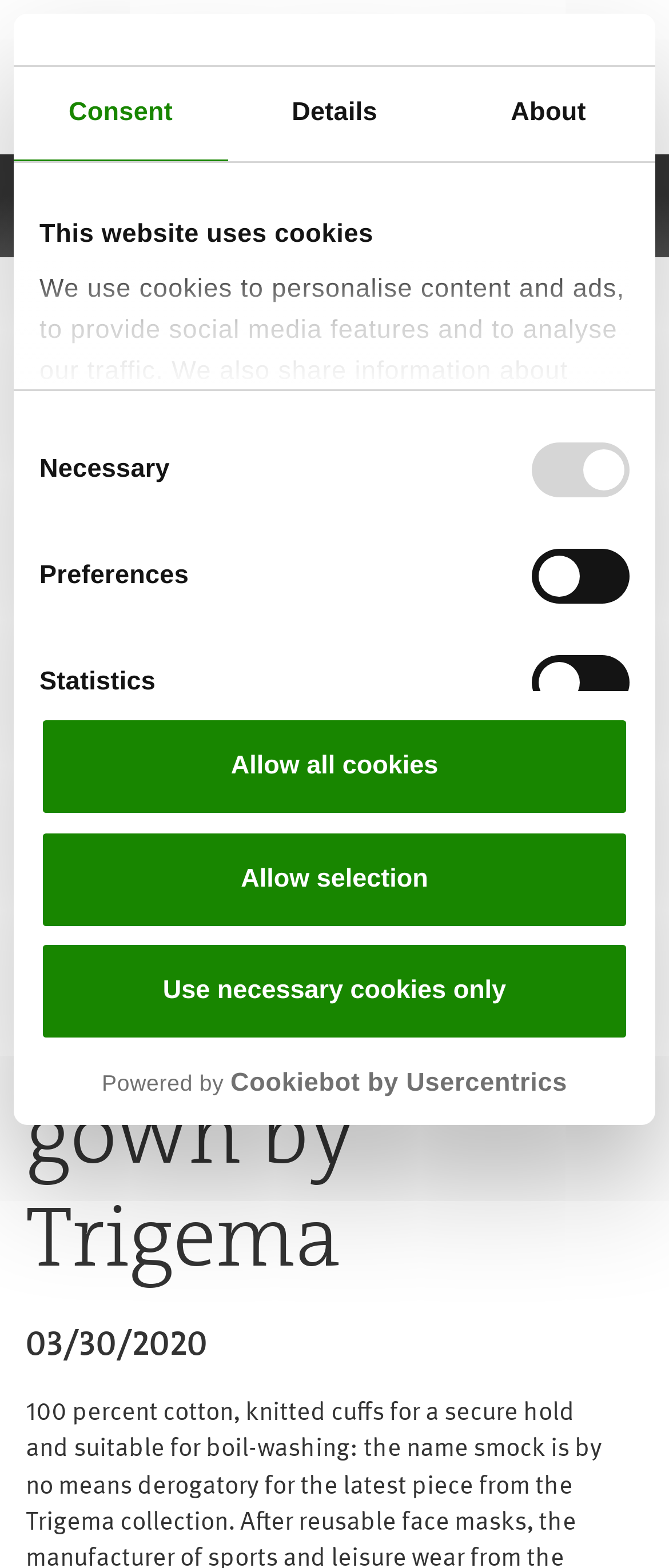Using details from the image, please answer the following question comprehensively:
What is the alternative text for the logo link?

The question can be answered by looking at the link element with the text 'logo - opens in a new window' which indicates that the alternative text for the logo link is 'logo - opens in a new window'.